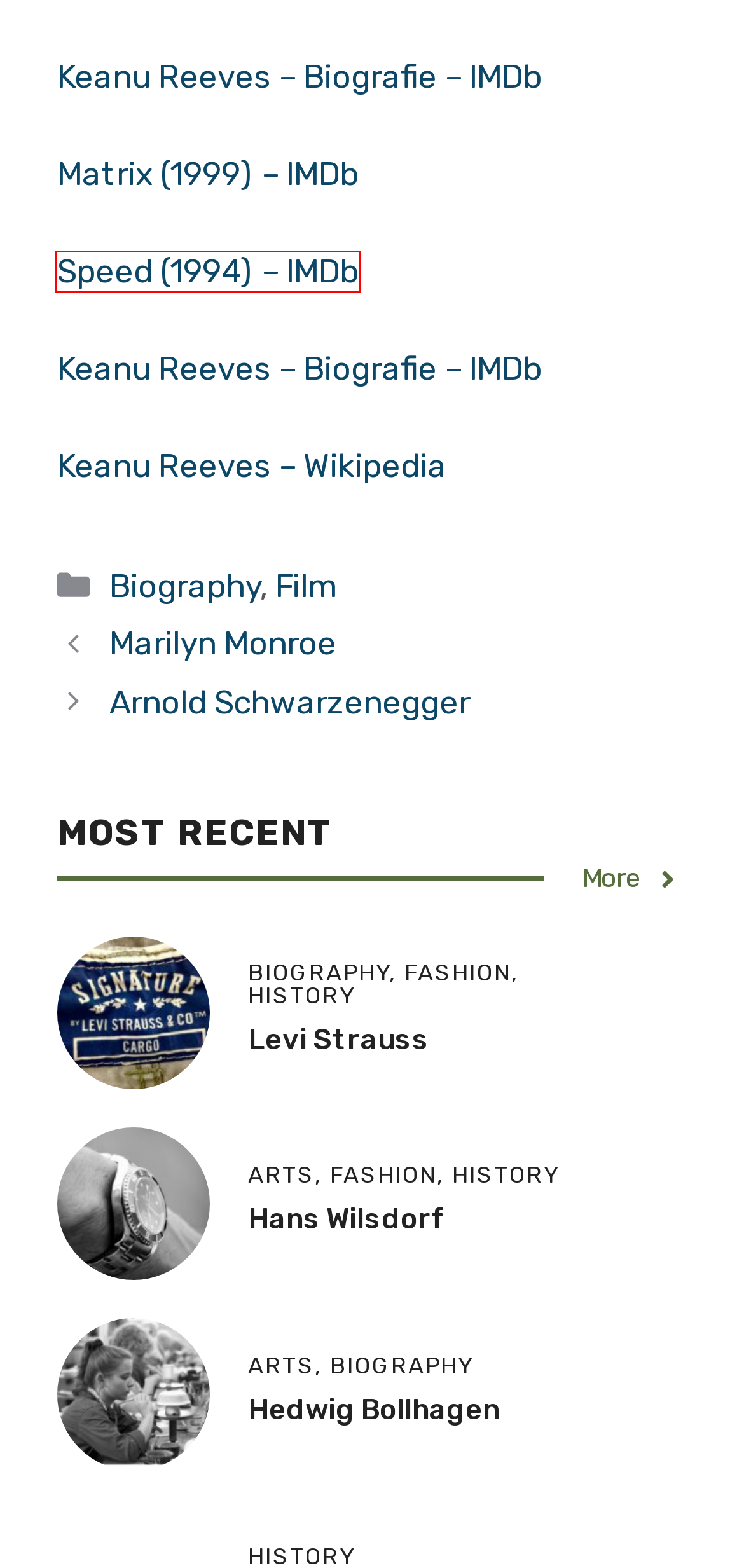You are presented with a screenshot of a webpage with a red bounding box. Select the webpage description that most closely matches the new webpage after clicking the element inside the red bounding box. The options are:
A. hedwig bollhagen - Biographie TV
B. Kristin M. Davis - Biographie TV
C. Levi Strauss - Biographie TV
D. Speed (1994) - IMDb
E. Arnold Schwarzenegger - Biographie TV
F. Hans Wilsdorf - Biographie TV
G. Keanu Reeves - Biography - IMDb
H. Film Archive - Biographie TV

D